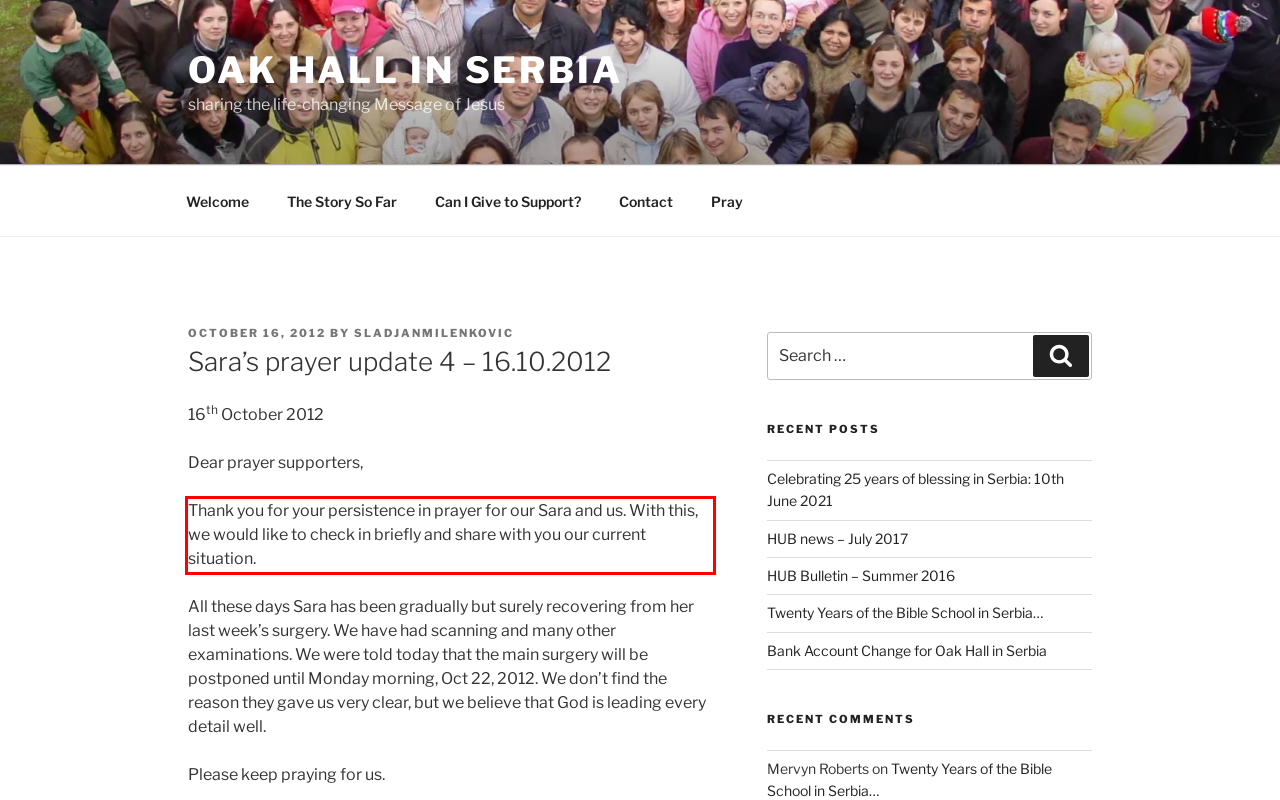Examine the webpage screenshot and use OCR to recognize and output the text within the red bounding box.

Thank you for your persistence in prayer for our Sara and us. With this, we would like to check in briefly and share with you our current situation.